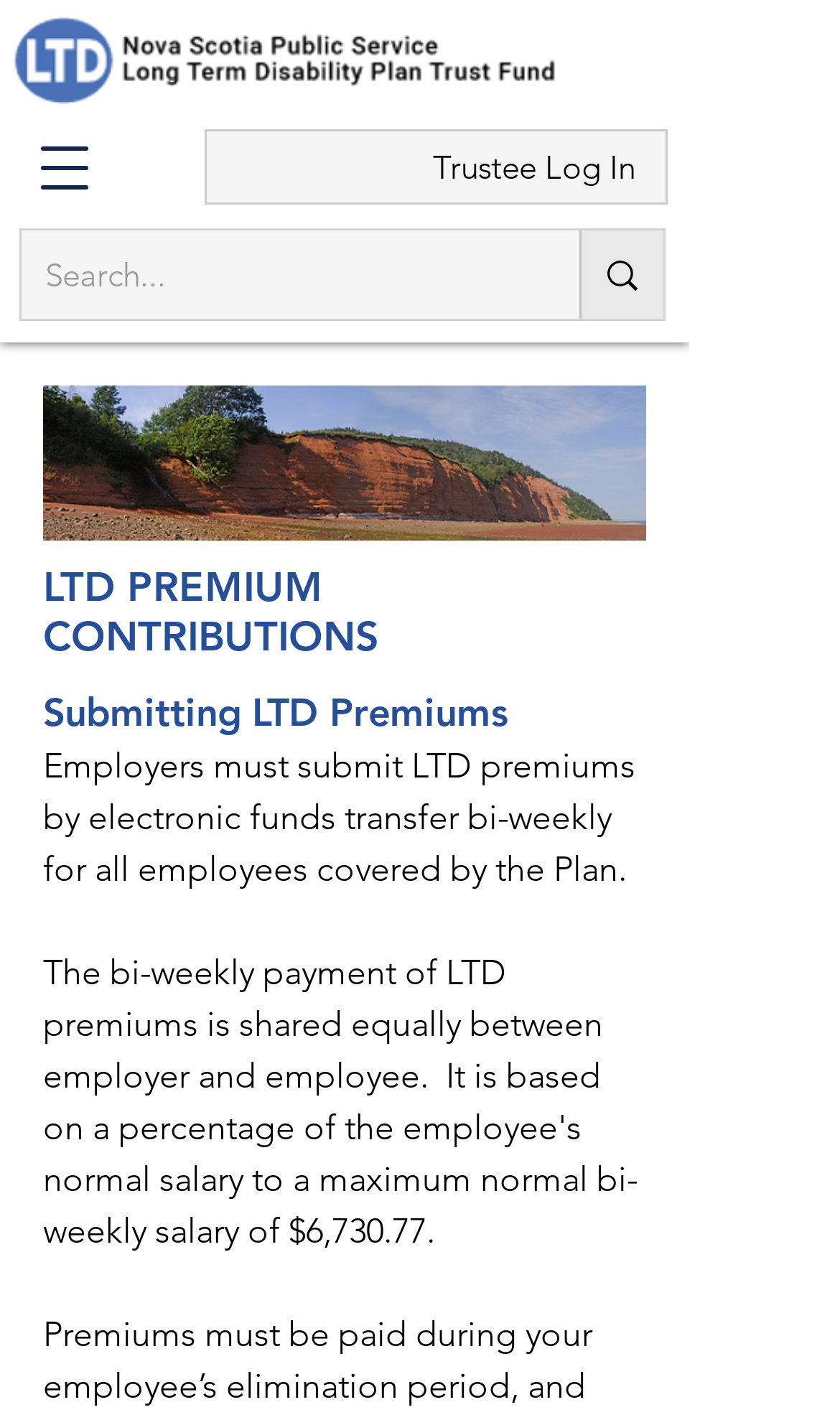What is the purpose of submitting LTD premiums?
Analyze the screenshot and provide a detailed answer to the question.

Based on the webpage content, it is mentioned that 'Employers must submit LTD premiums by electronic funds transfer bi-weekly for all employees covered by the Plan.' This implies that the purpose of submitting LTD premiums is for the benefit of employees covered by the Plan.